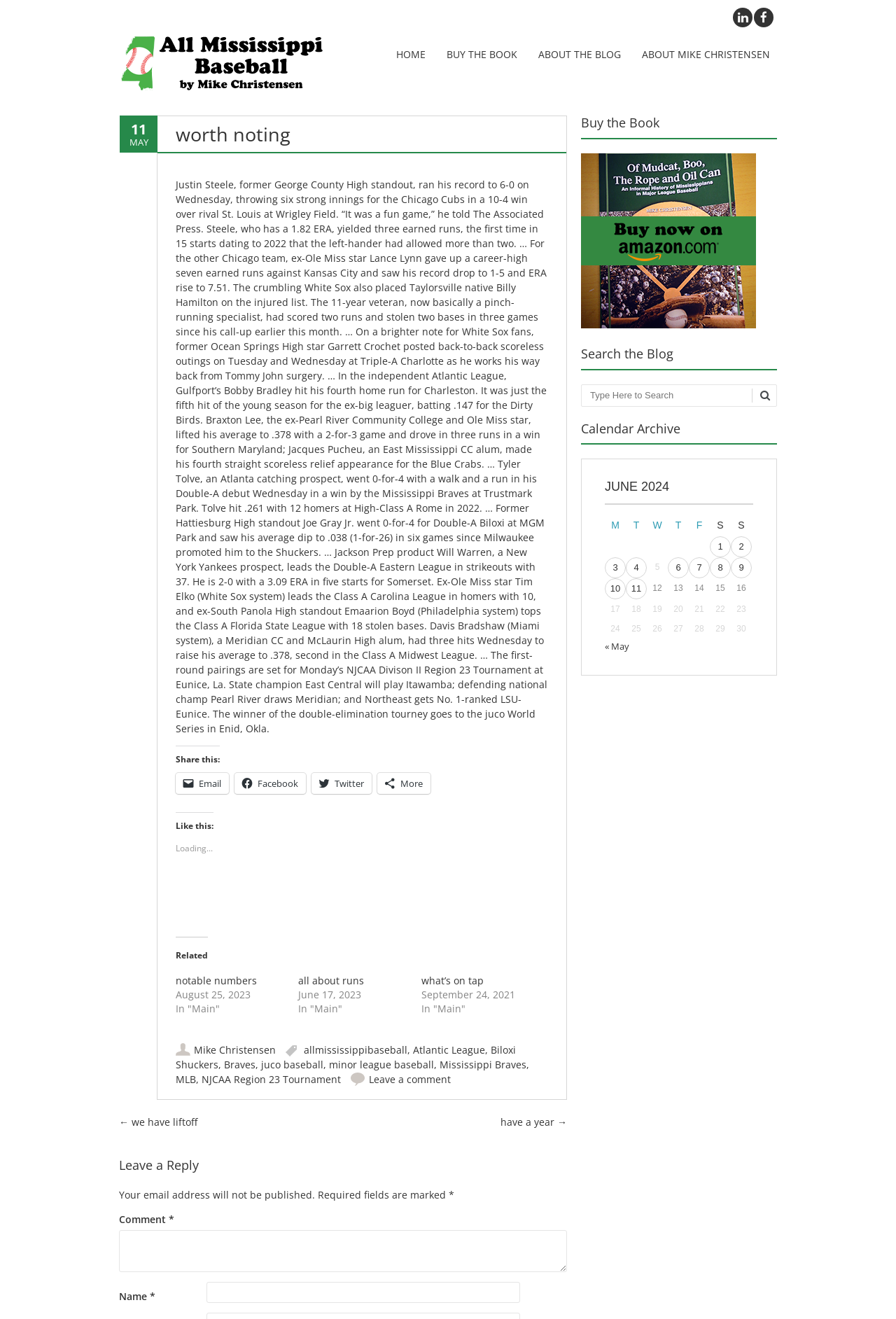Please identify the bounding box coordinates of the region to click in order to complete the given instruction: "Leave a comment". The coordinates should be four float numbers between 0 and 1, i.e., [left, top, right, bottom].

[0.133, 0.89, 0.188, 0.9]